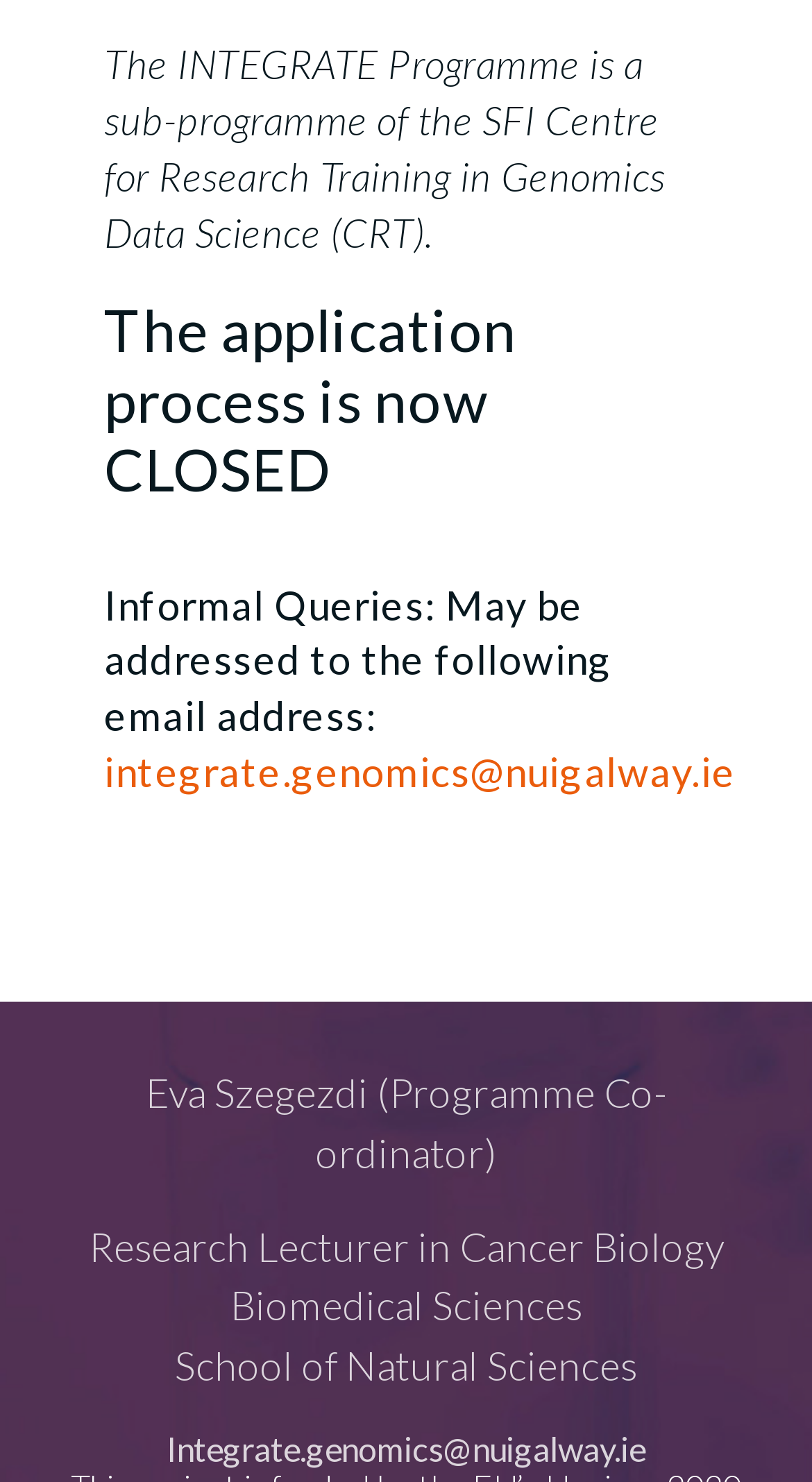What is the name of the programme coordinator?
Answer the question with a thorough and detailed explanation.

I found the name 'Eva Szegezdi' in the StaticText element with bounding box coordinates [0.179, 0.721, 0.821, 0.794], which is described as 'Programme Co-ordinator'.